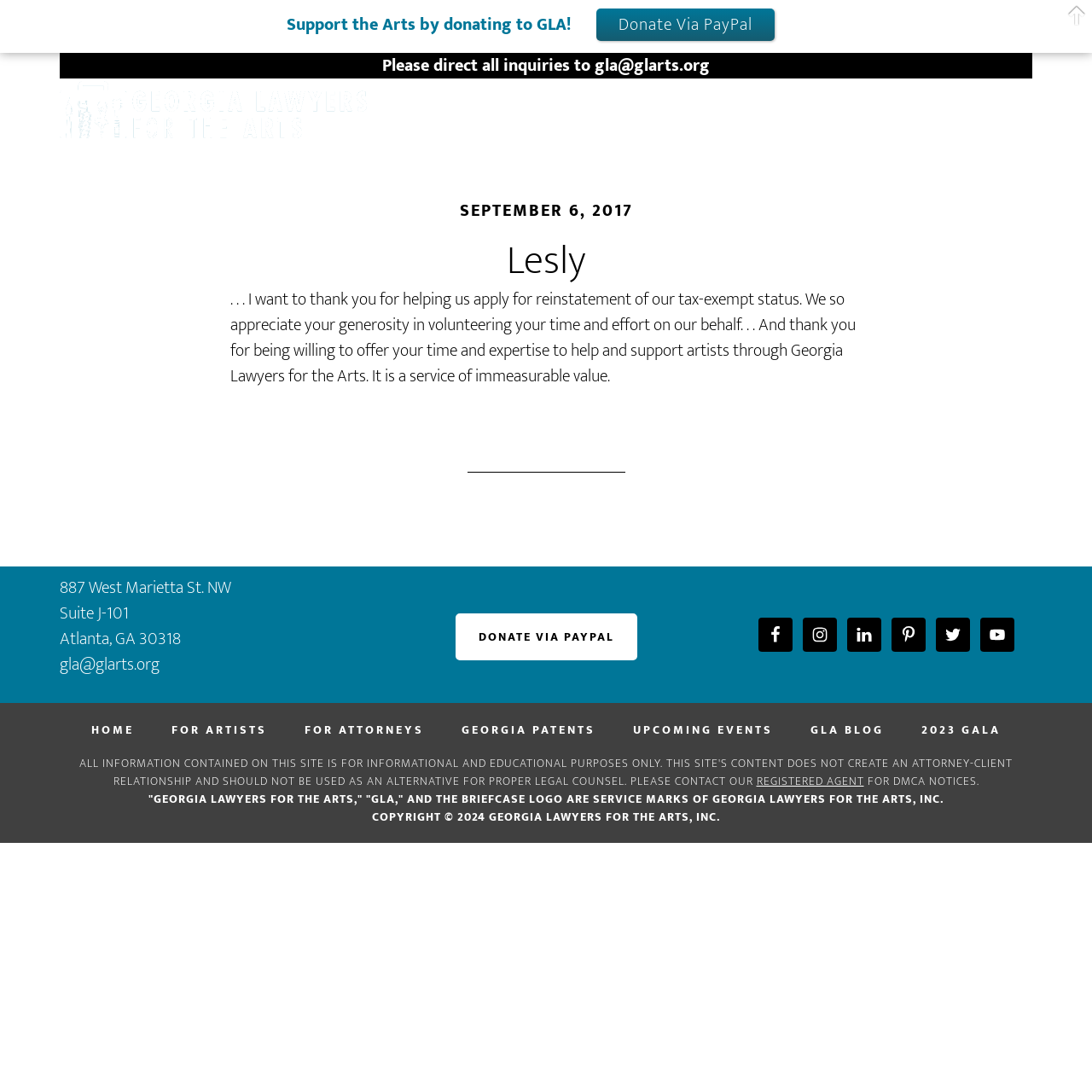Give a one-word or one-phrase response to the question:
What is the contact email address of the organization?

gla@glarts.org